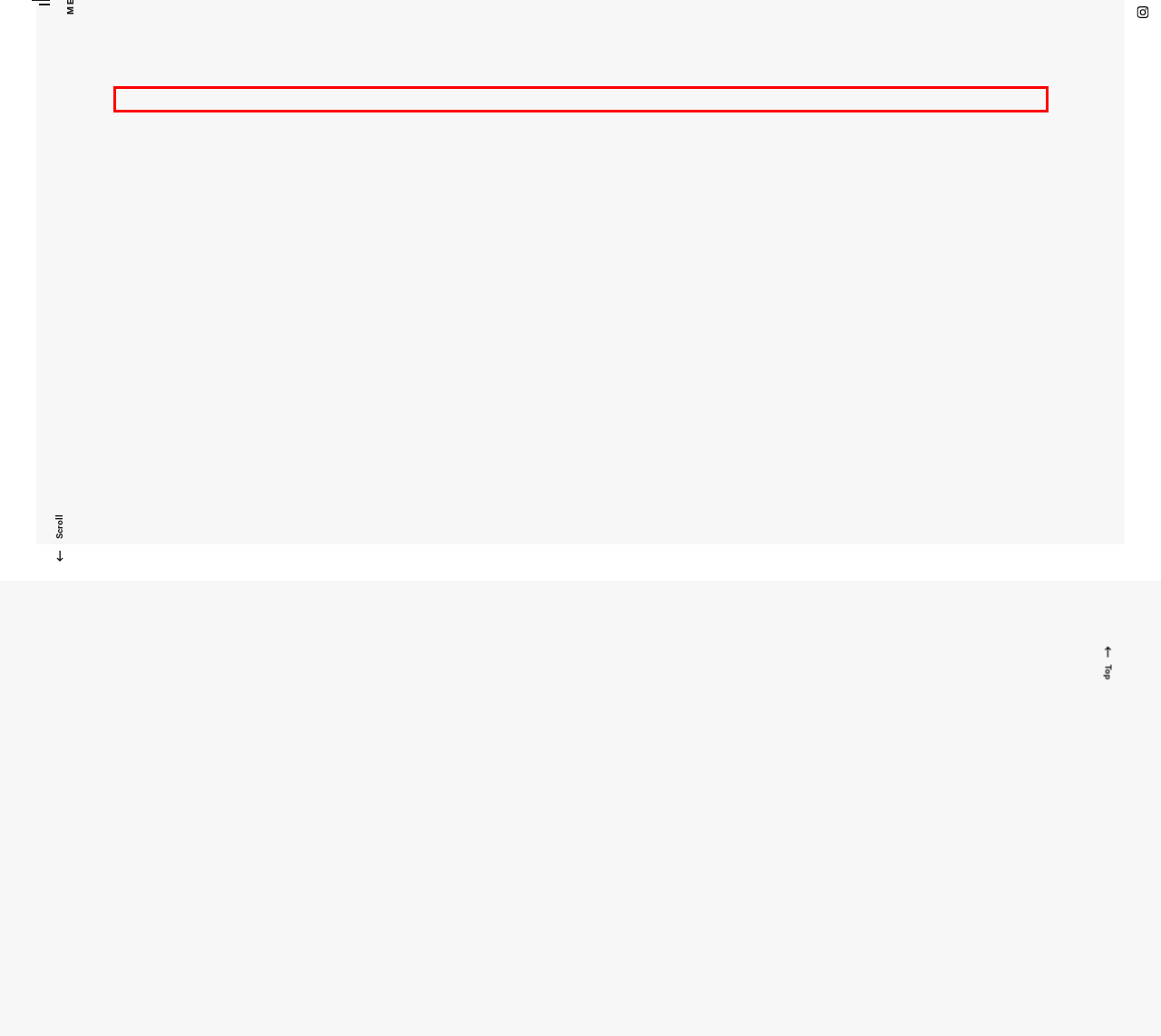Identify the text within the red bounding box on the webpage screenshot and generate the extracted text content.

Let’s take a look at how companies are bridging the gap and reconnecting with their audiences during a time of uncertainty, crisis and rapid change.